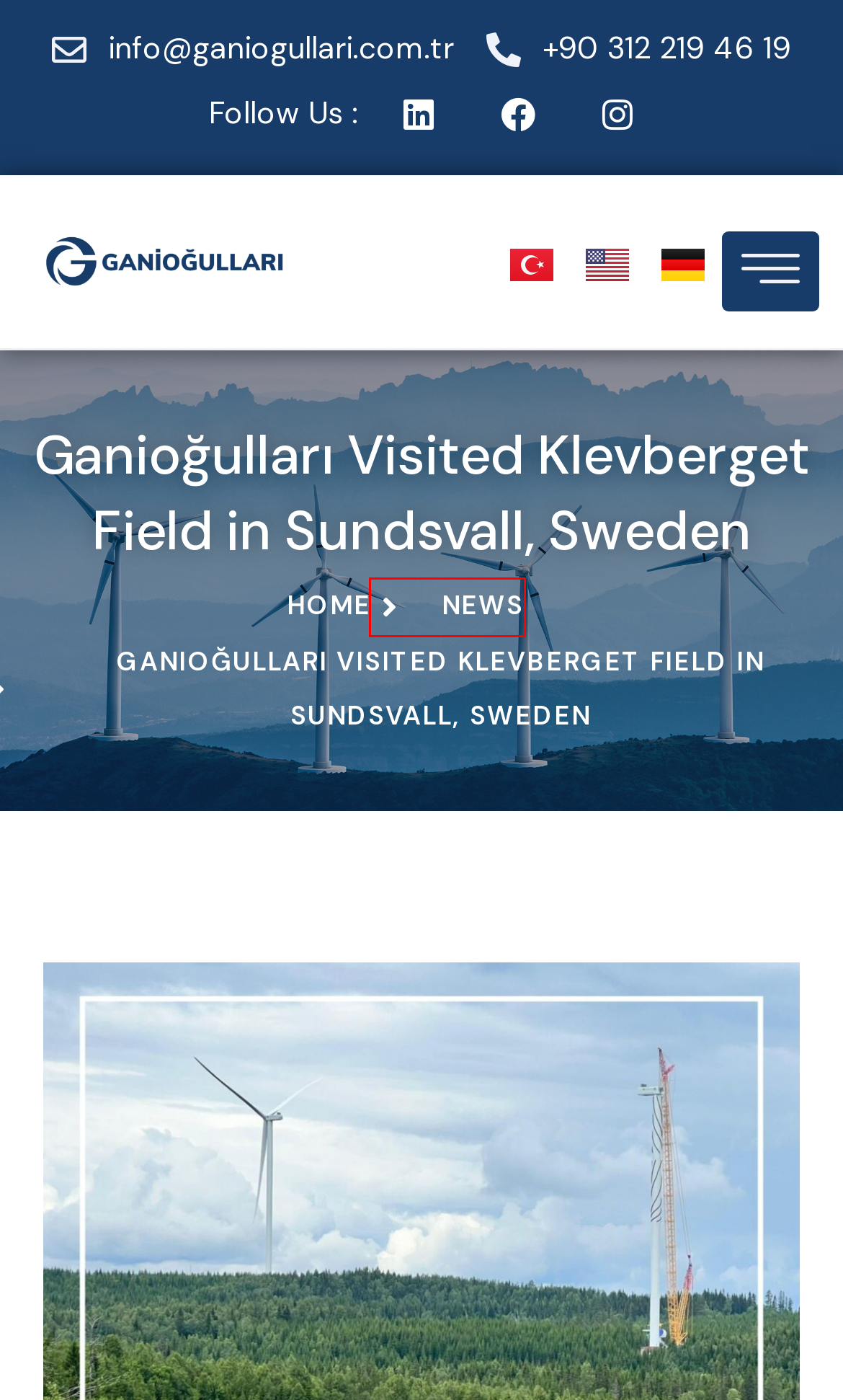Please examine the screenshot provided, which contains a red bounding box around a UI element. Select the webpage description that most accurately describes the new page displayed after clicking the highlighted element. Here are the candidates:
A. Contact Us - Ganioğulları
B. Services - Ganioğulları
C. Über Uns - Ganioğulları
D. News - Ganioğulları
E. Humanressourcen - Ganioğulları
F. Human Resources - Ganioğulları
G. Projekte - Ganioğulları
H. Home - Ganioğulları

D